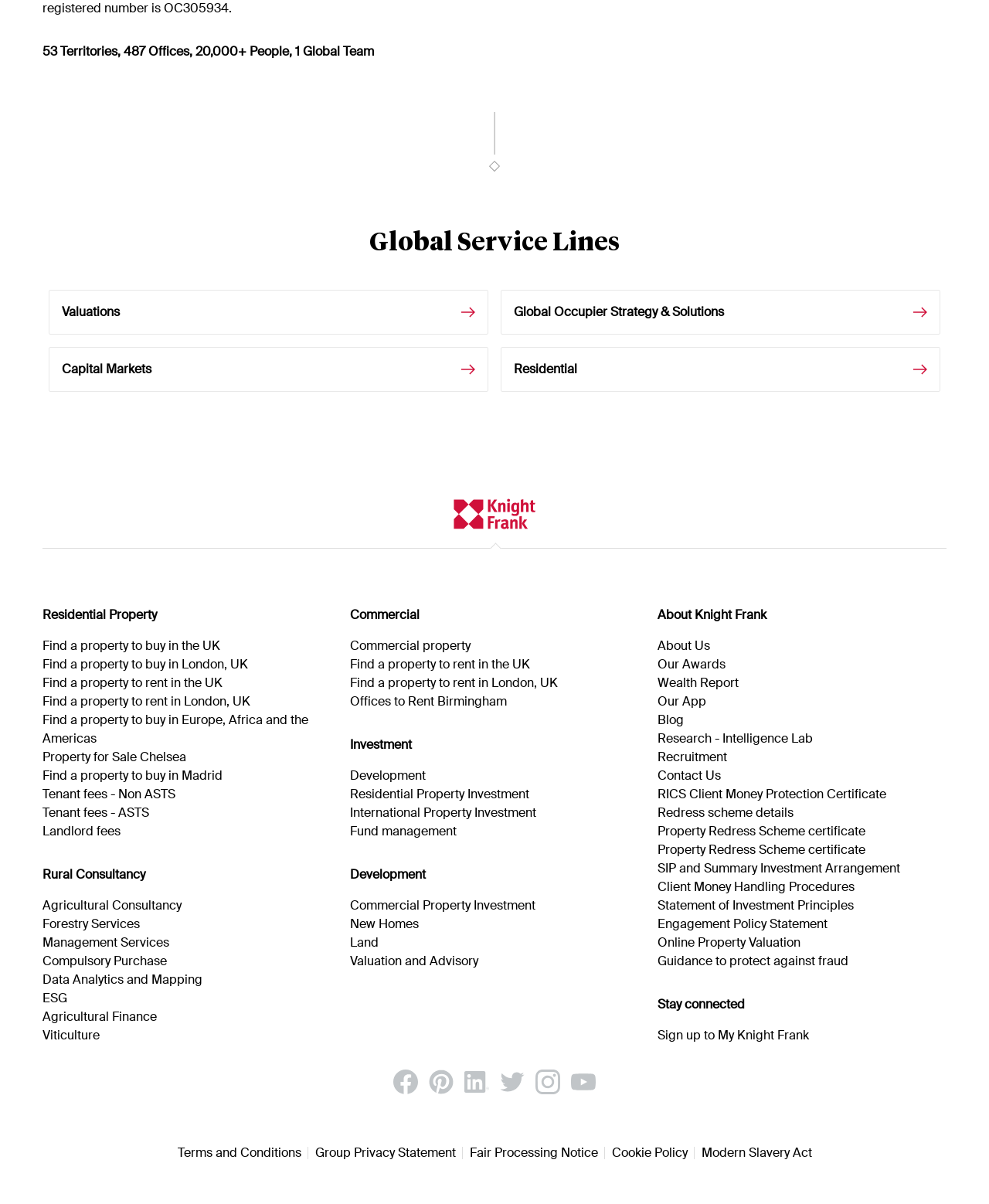Using the element description: "Engagement Policy Statement", determine the bounding box coordinates for the specified UI element. The coordinates should be four float numbers between 0 and 1, [left, top, right, bottom].

[0.665, 0.76, 0.837, 0.775]